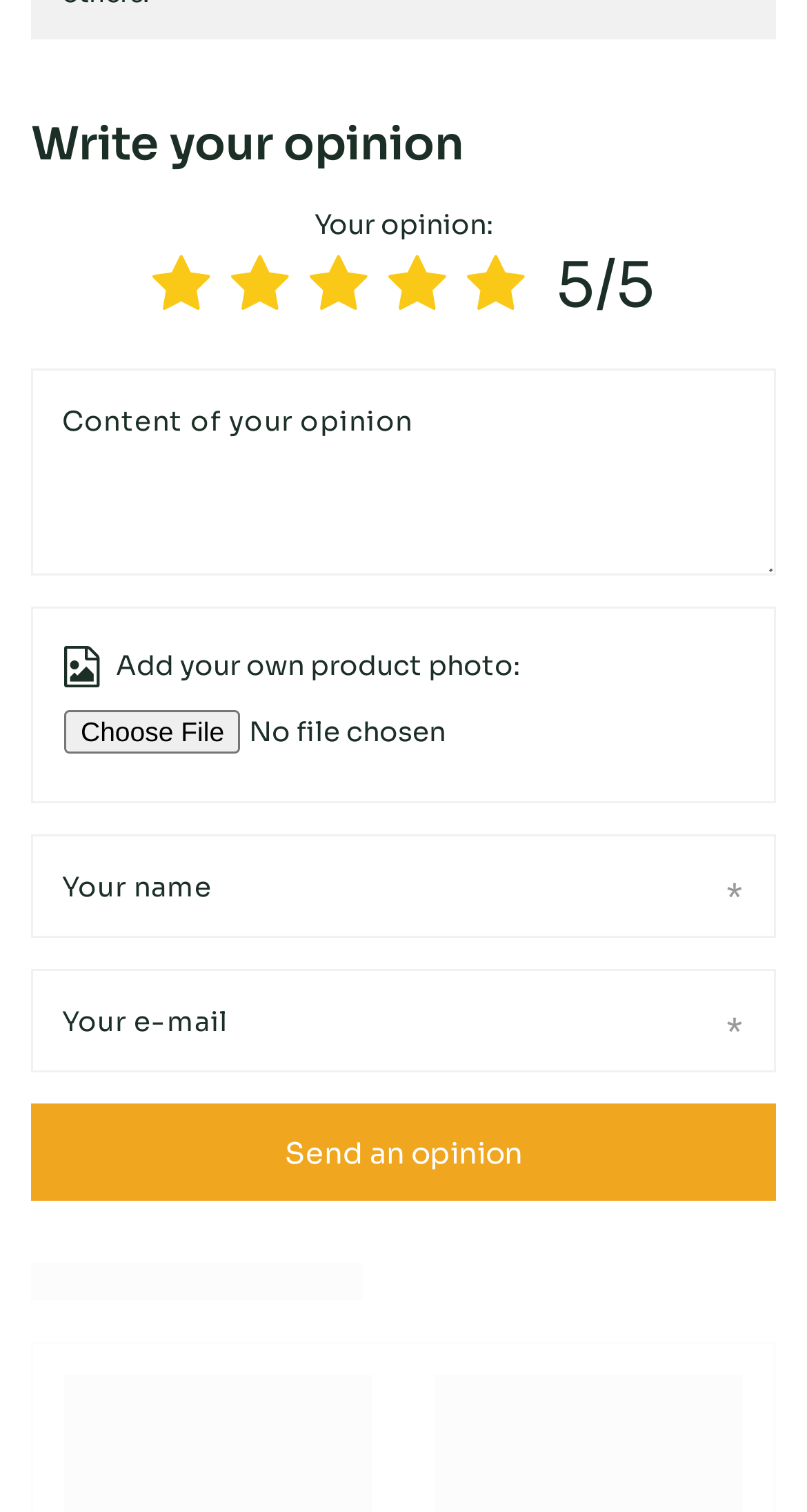How many textboxes are required?
Provide a detailed and extensive answer to the question.

There are three required textboxes: 'Your opinion:', 'Your name', and 'Your e-mail'. These textboxes are marked as required, indicating that they must be filled in before submitting the form.